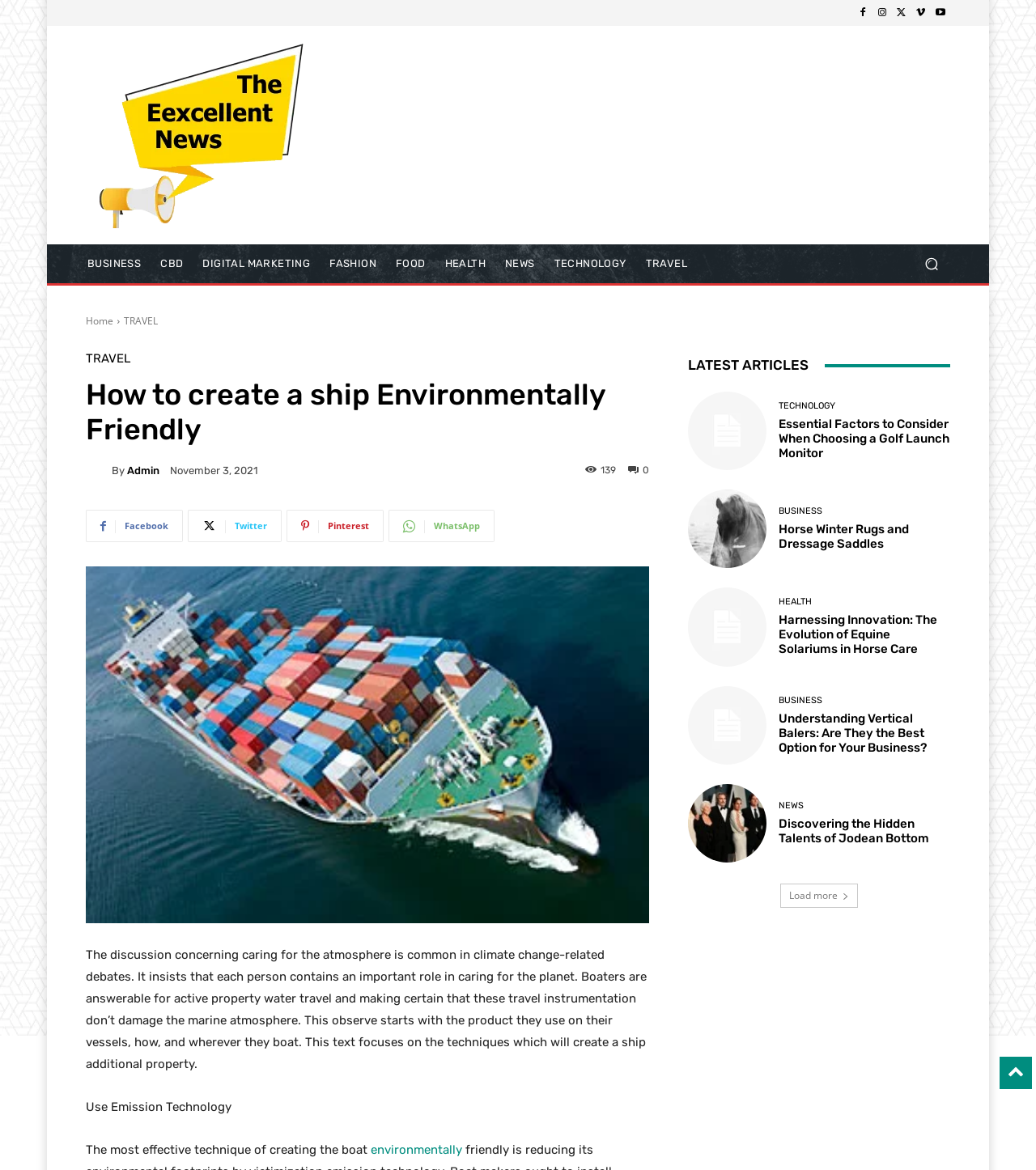Utilize the information from the image to answer the question in detail:
How many latest articles are listed on the webpage?

The latest articles are listed under the heading 'LATEST ARTICLES', and there are four articles listed, each with a title and a category.